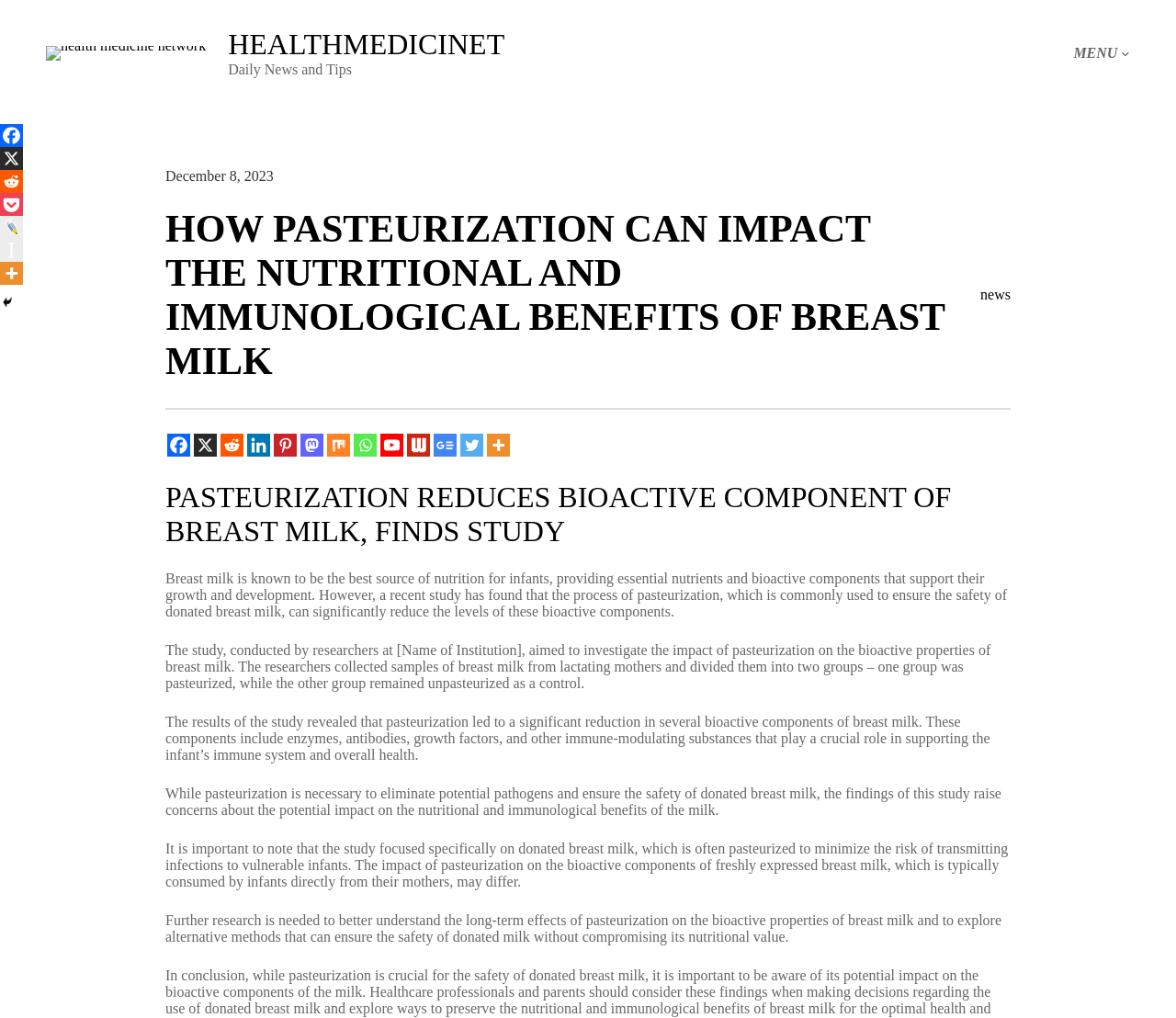What is the purpose of pasteurization?
Look at the screenshot and provide an in-depth answer.

I found the purpose of pasteurization by reading the static text element that mentions 'to eliminate potential pathogens and ensure the safety of donated breast milk'.